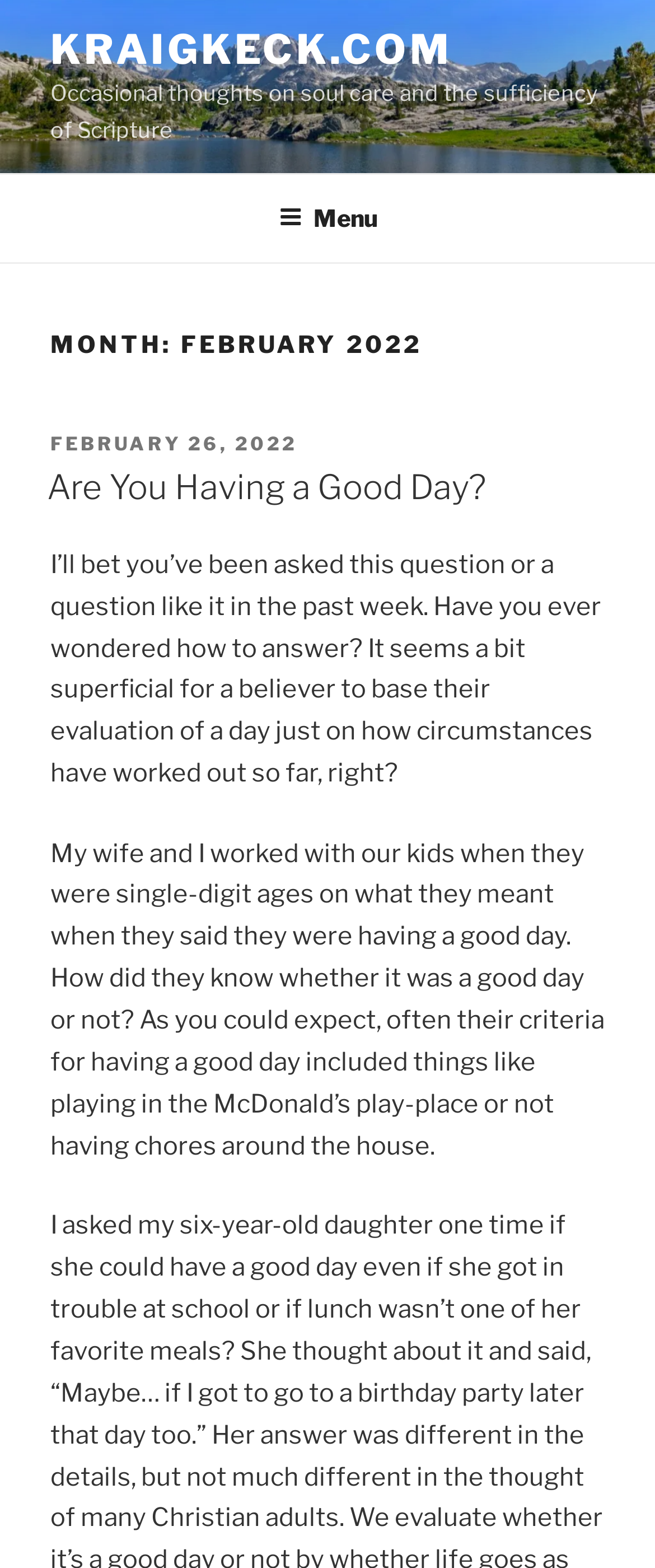Give a detailed explanation of the elements present on the webpage.

The webpage is a blog post titled "February 2022" on the website kraigkeck.com. At the top left, there is a link to the website's homepage labeled "KRAIGKECK.COM". Next to it, there is a brief description of the website, stating that it contains "Occasional thoughts on soul care and the sufficiency of Scripture". 

Below these elements, there is a navigation menu labeled "Top Menu" that spans the entire width of the page. Within this menu, there is a button labeled "Menu" that can be expanded to reveal more options.

Further down, there is a heading that indicates the month and year of the blog post, "MONTH: FEBRUARY 2022". Below this heading, there is a section that appears to be a blog post titled "Are You Having a Good Day?". This section contains a posted date, "FEBRUARY 26, 2022", and a brief introduction to the topic. The introduction is followed by two paragraphs of text that discuss how to evaluate whether one is having a good day, and how the author and their wife taught their children to think about this question.